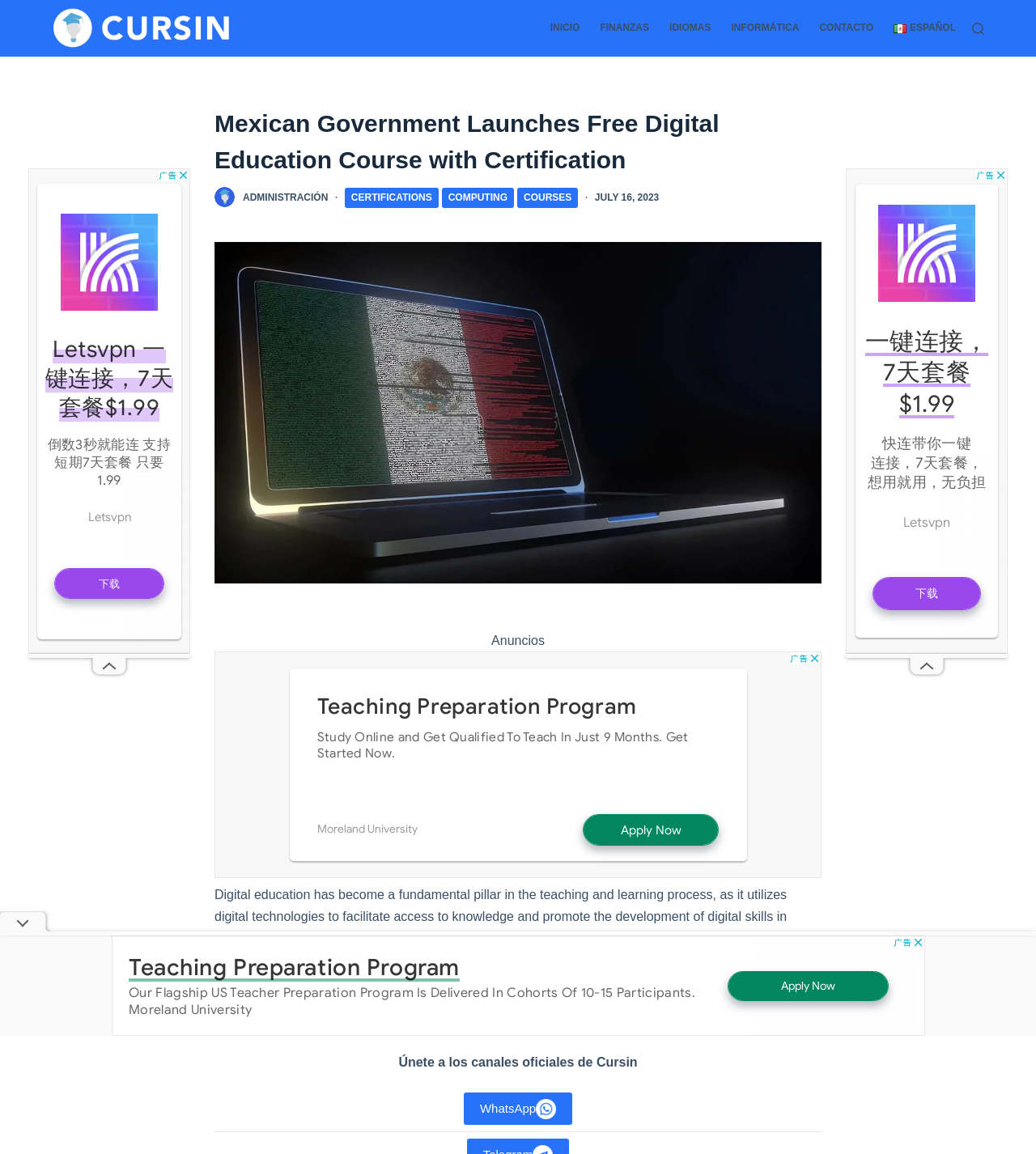Find the main header of the webpage and produce its text content.

Mexican Government Launches Free Digital Education Course with Certification